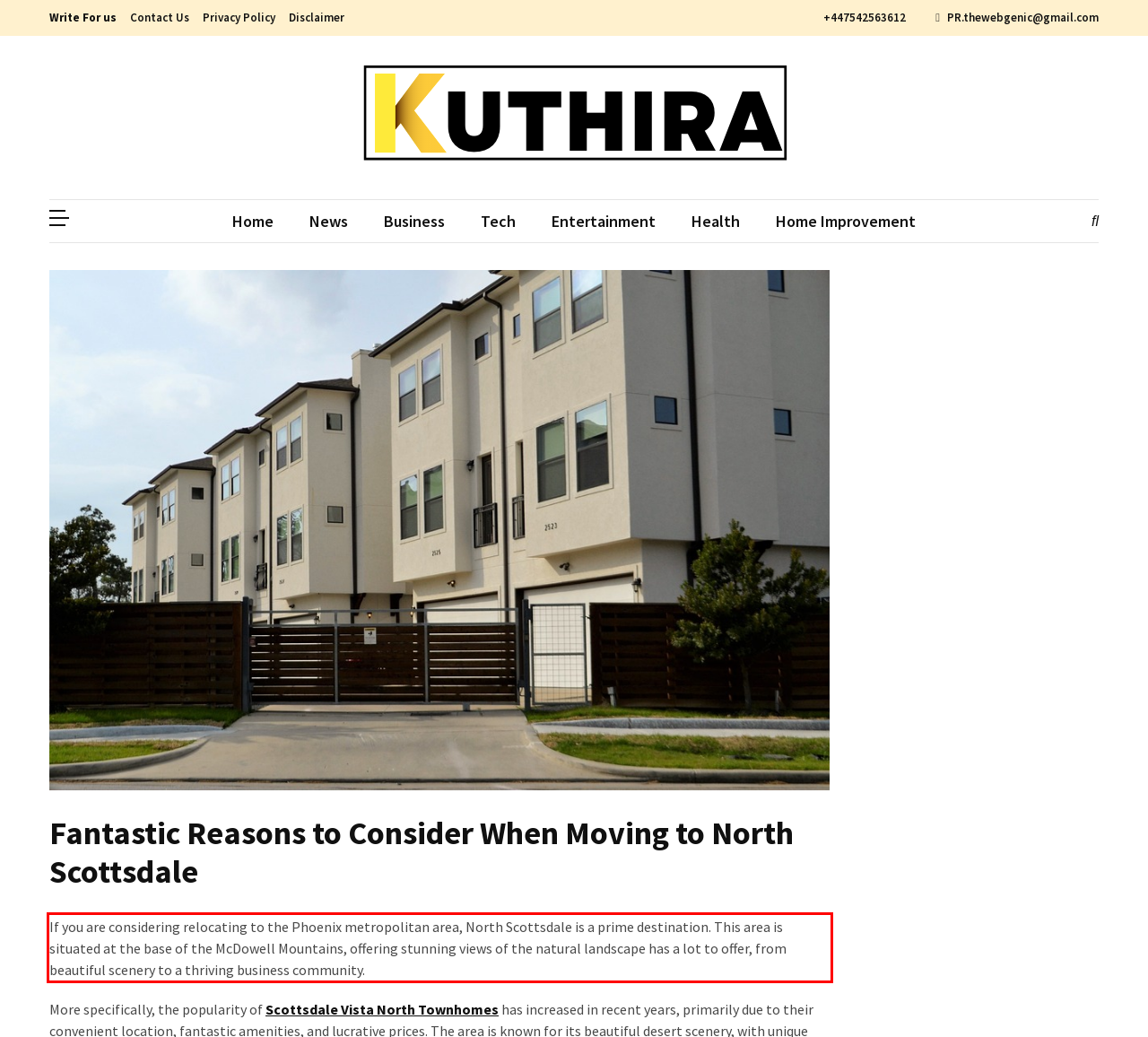You have a screenshot of a webpage with a UI element highlighted by a red bounding box. Use OCR to obtain the text within this highlighted area.

If you are considering relocating to the Phoenix metropolitan area, North Scottsdale is a prime destination. This area is situated at the base of the McDowell Mountains, offering stunning views of the natural landscape has a lot to offer, from beautiful scenery to a thriving business community.